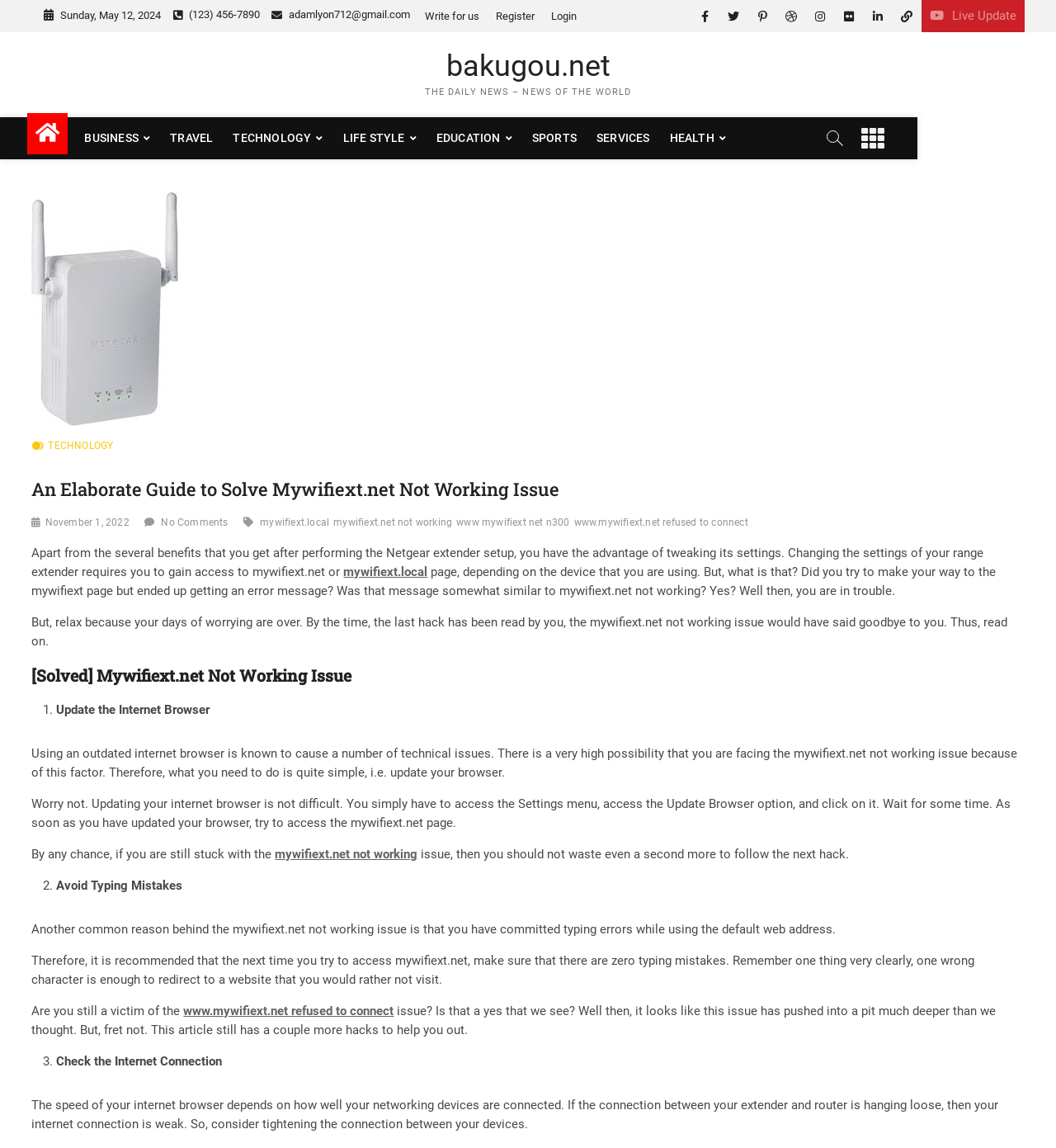Find the bounding box coordinates for the UI element that matches this description: "November 1, 2022".

[0.043, 0.45, 0.123, 0.46]